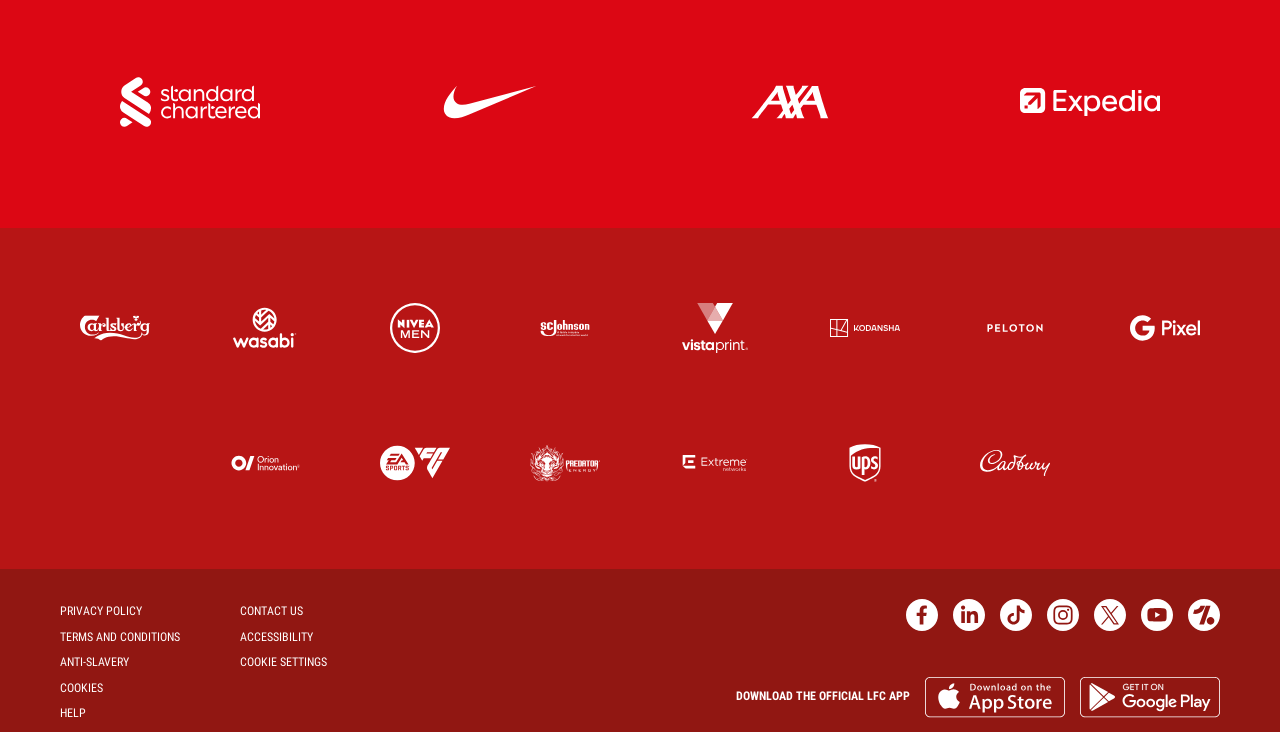Given the element description, predict the bounding box coordinates in the format (top-left x, top-left y, bottom-right x, bottom-right y), using floating point numbers between 0 and 1: LinkedIn

[0.745, 0.818, 0.77, 0.87]